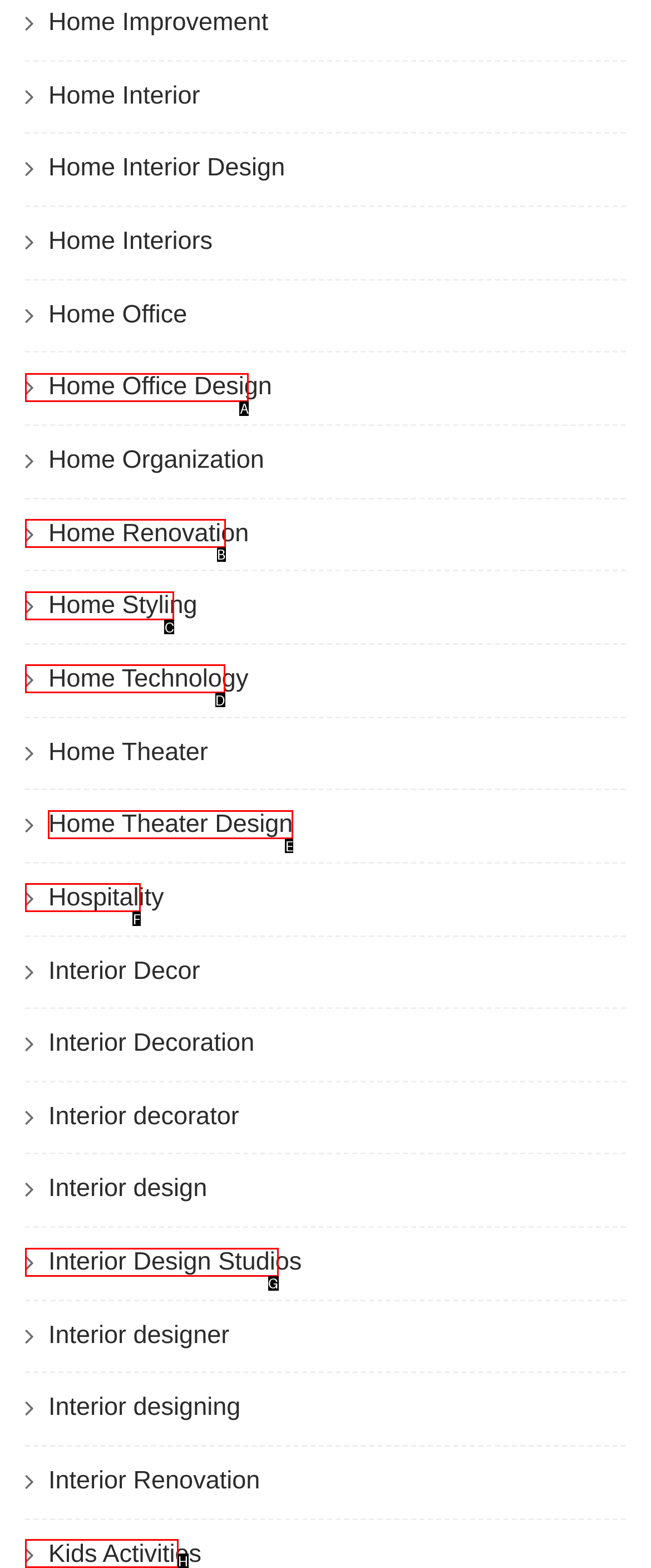Given the task: visit Home Theater Design, indicate which boxed UI element should be clicked. Provide your answer using the letter associated with the correct choice.

E